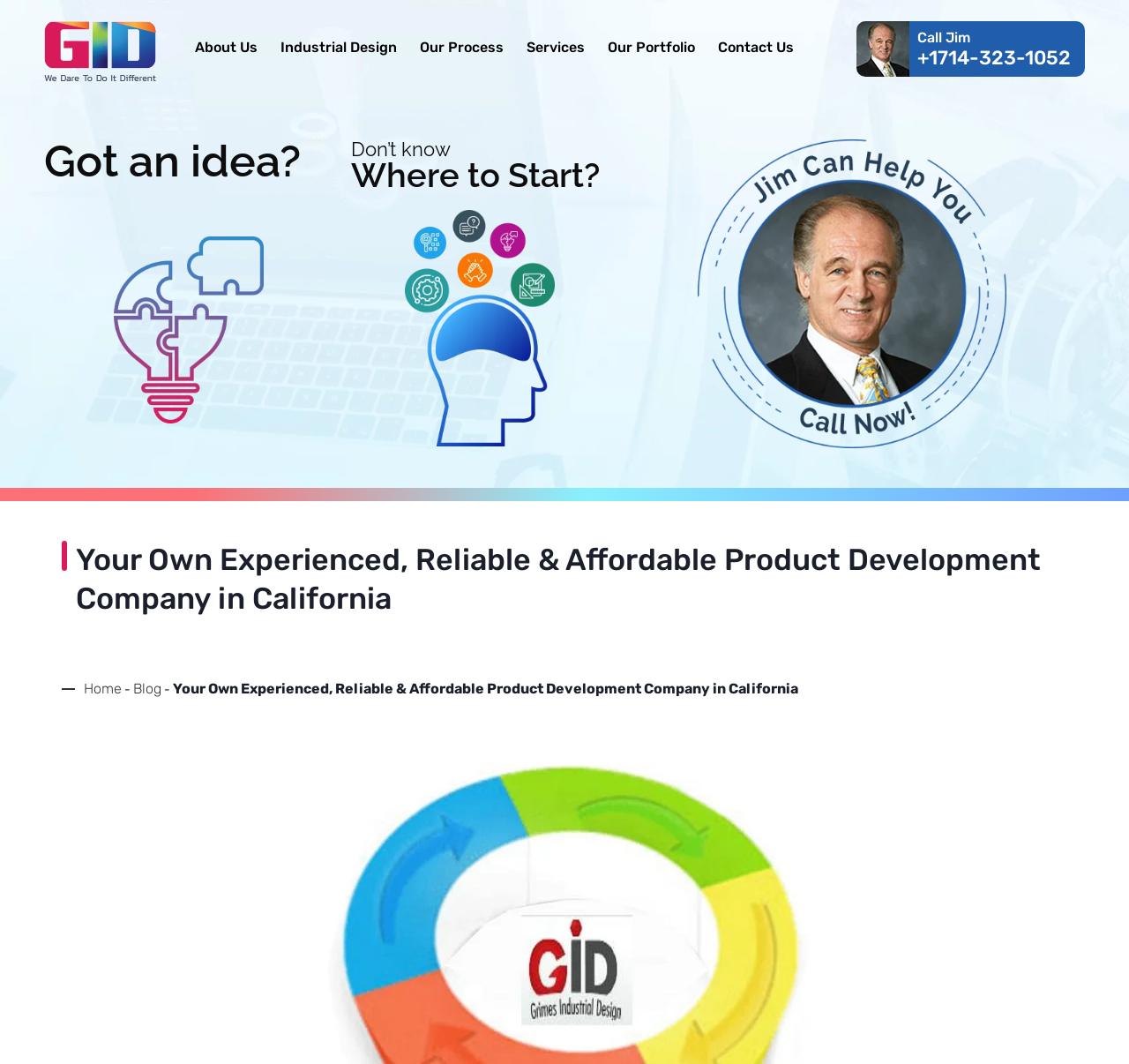Find the bounding box coordinates for the UI element whose description is: "Call Jim +1714-323-1052". The coordinates should be four float numbers between 0 and 1, in the format [left, top, right, bottom].

[0.813, 0.027, 0.954, 0.066]